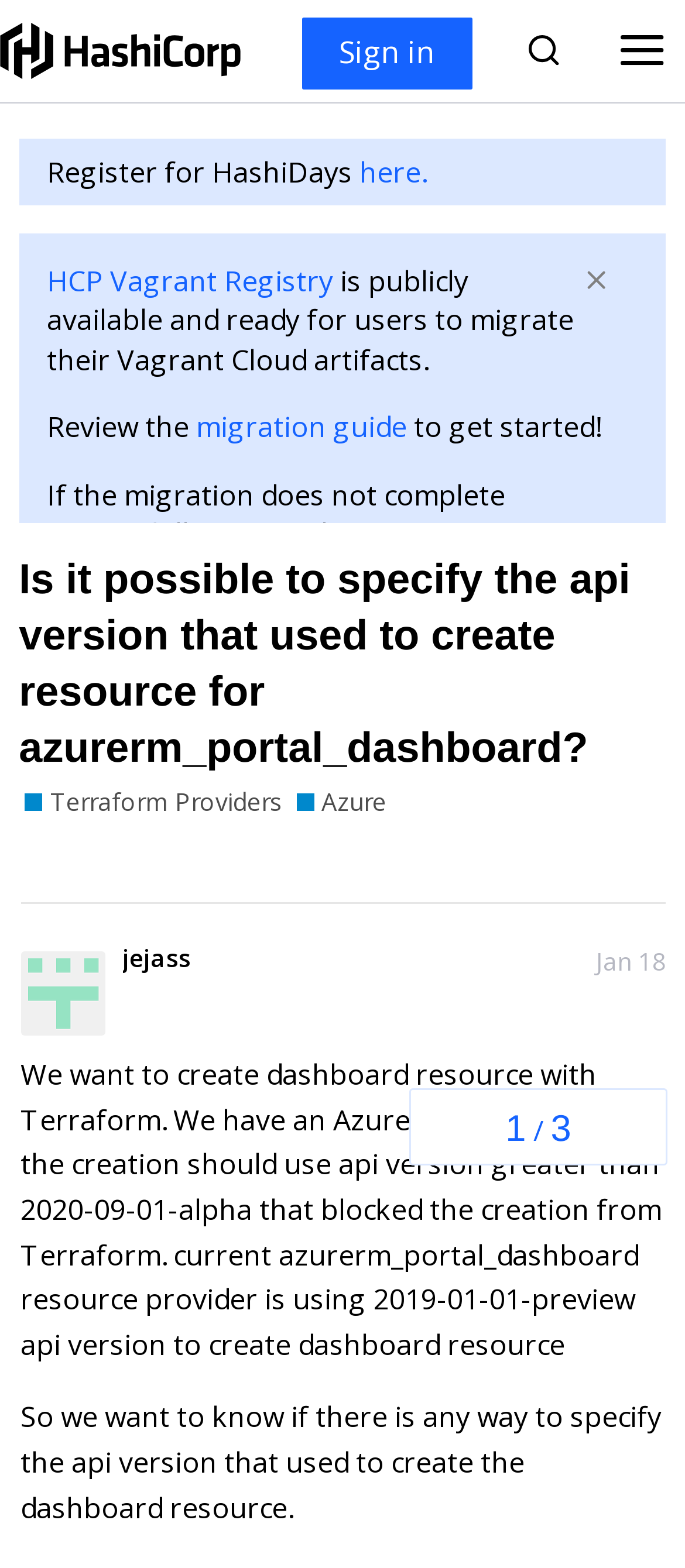Who posted the discussion?
Please respond to the question with a detailed and informative answer.

According to the webpage content, the discussion was posted by a user named jejass, as indicated by the username and timestamp on the webpage.